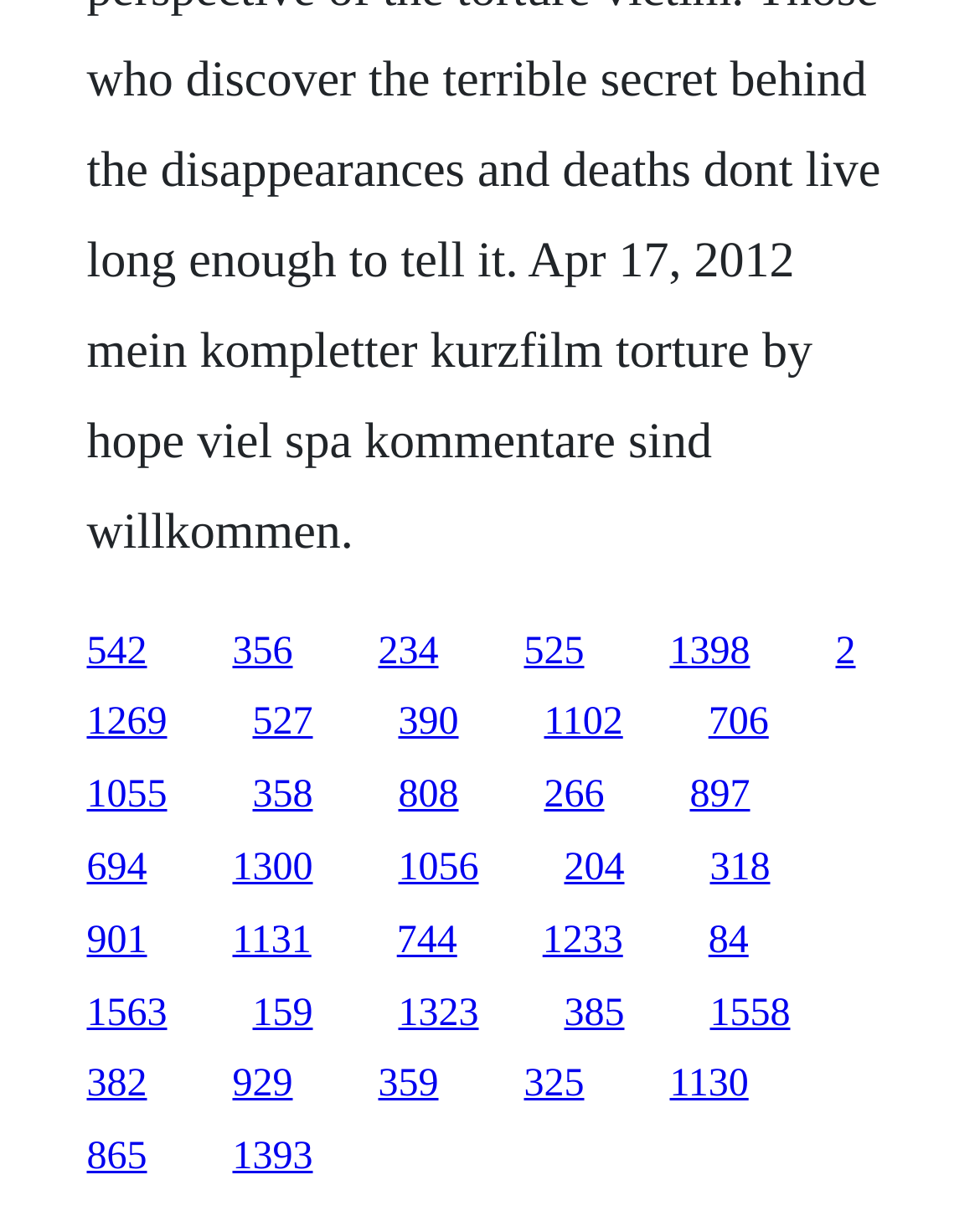Specify the bounding box coordinates of the element's region that should be clicked to achieve the following instruction: "explore the fifth link". The bounding box coordinates consist of four float numbers between 0 and 1, in the format [left, top, right, bottom].

[0.683, 0.518, 0.765, 0.553]